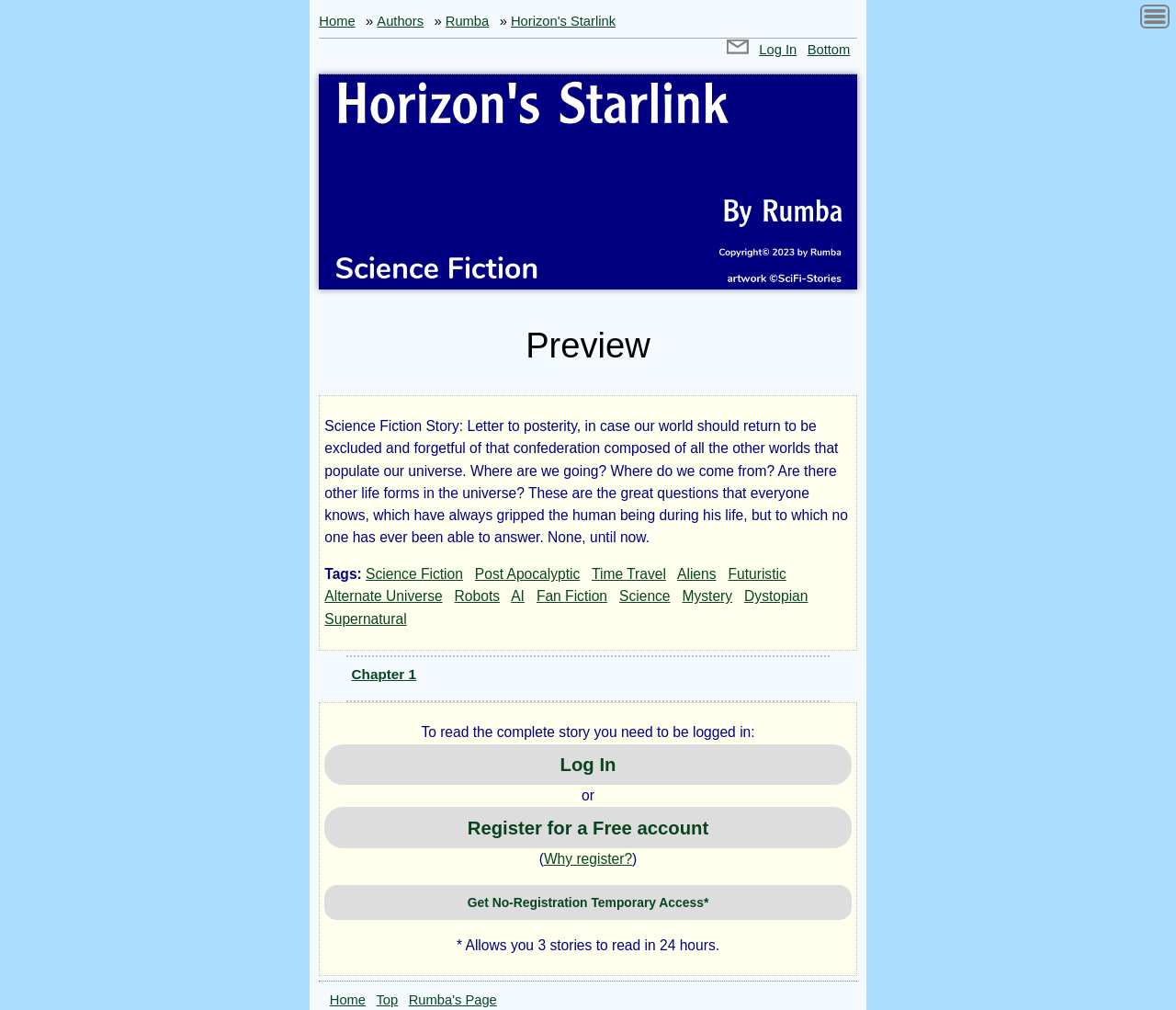What is the benefit of registering for a free account?
Use the image to answer the question with a single word or phrase.

Access to more stories